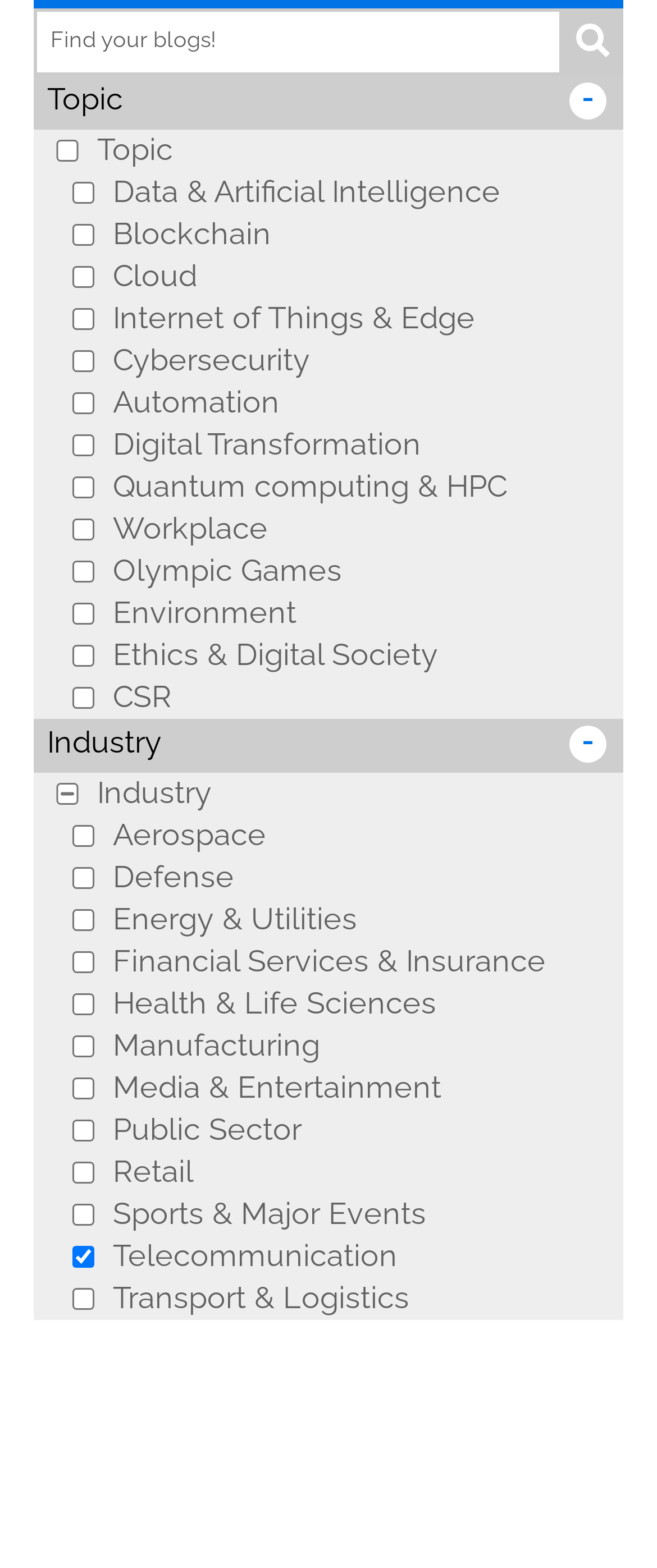Please find the bounding box coordinates of the section that needs to be clicked to achieve this instruction: "Click the 'Matomo on premise' link".

[0.026, 0.55, 0.41, 0.57]